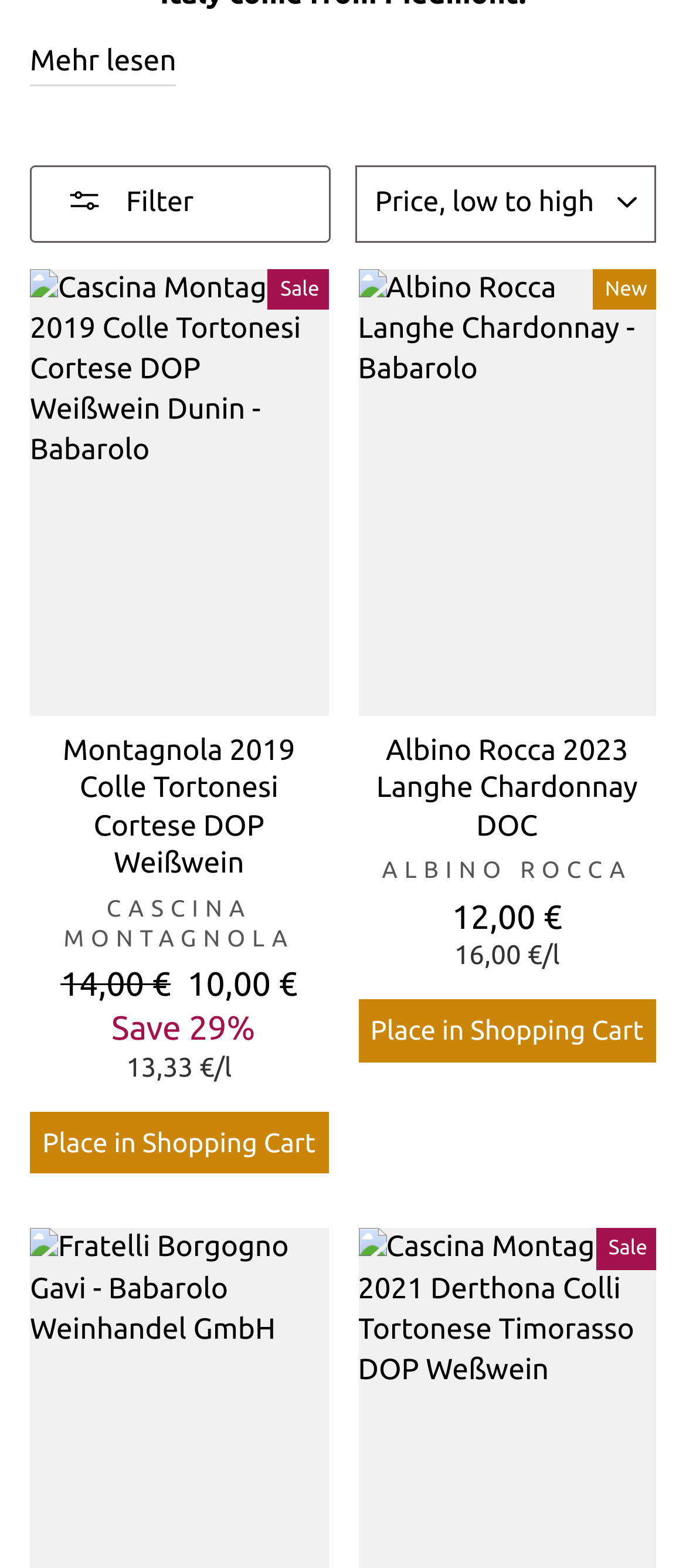Provide the bounding box coordinates for the UI element described in this sentence: "Mehr lesen". The coordinates should be four float values between 0 and 1, i.e., [left, top, right, bottom].

[0.044, 0.027, 0.257, 0.055]